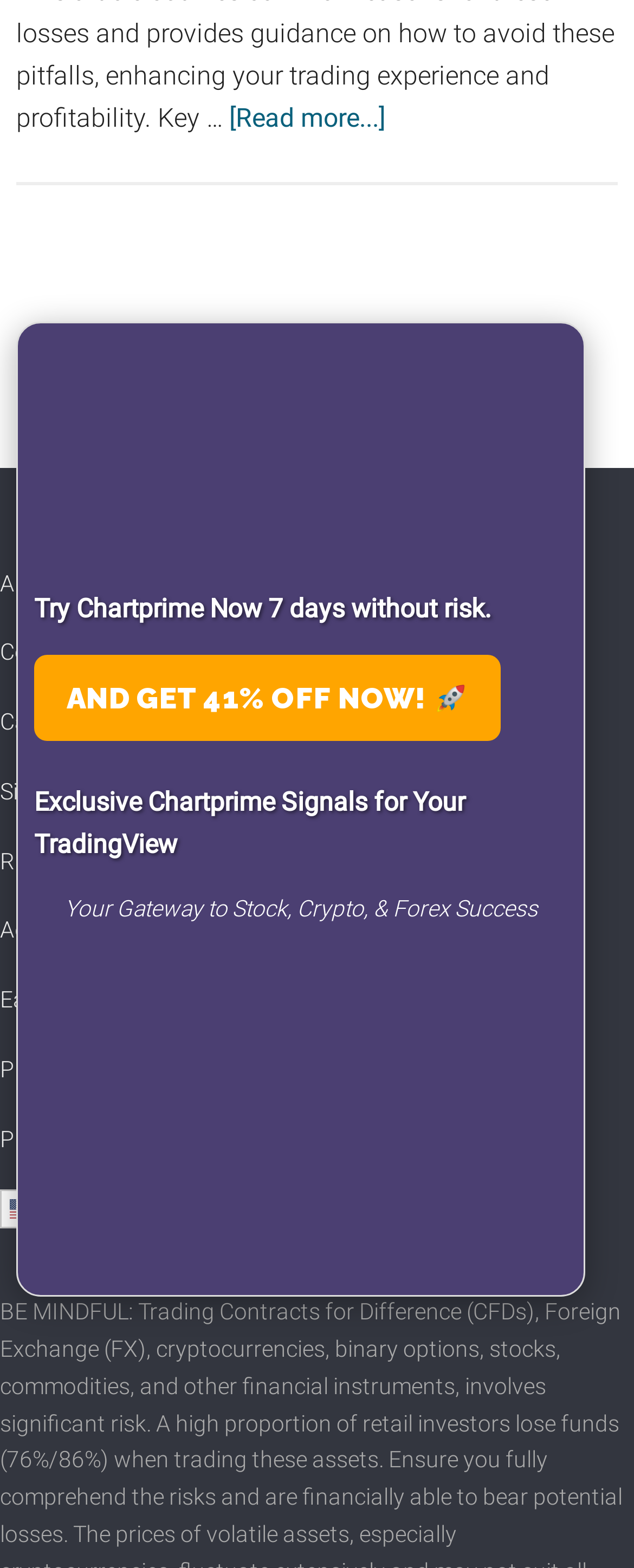Locate the coordinates of the bounding box for the clickable region that fulfills this instruction: "Get 41% OFF NOW".

[0.054, 0.417, 0.79, 0.472]